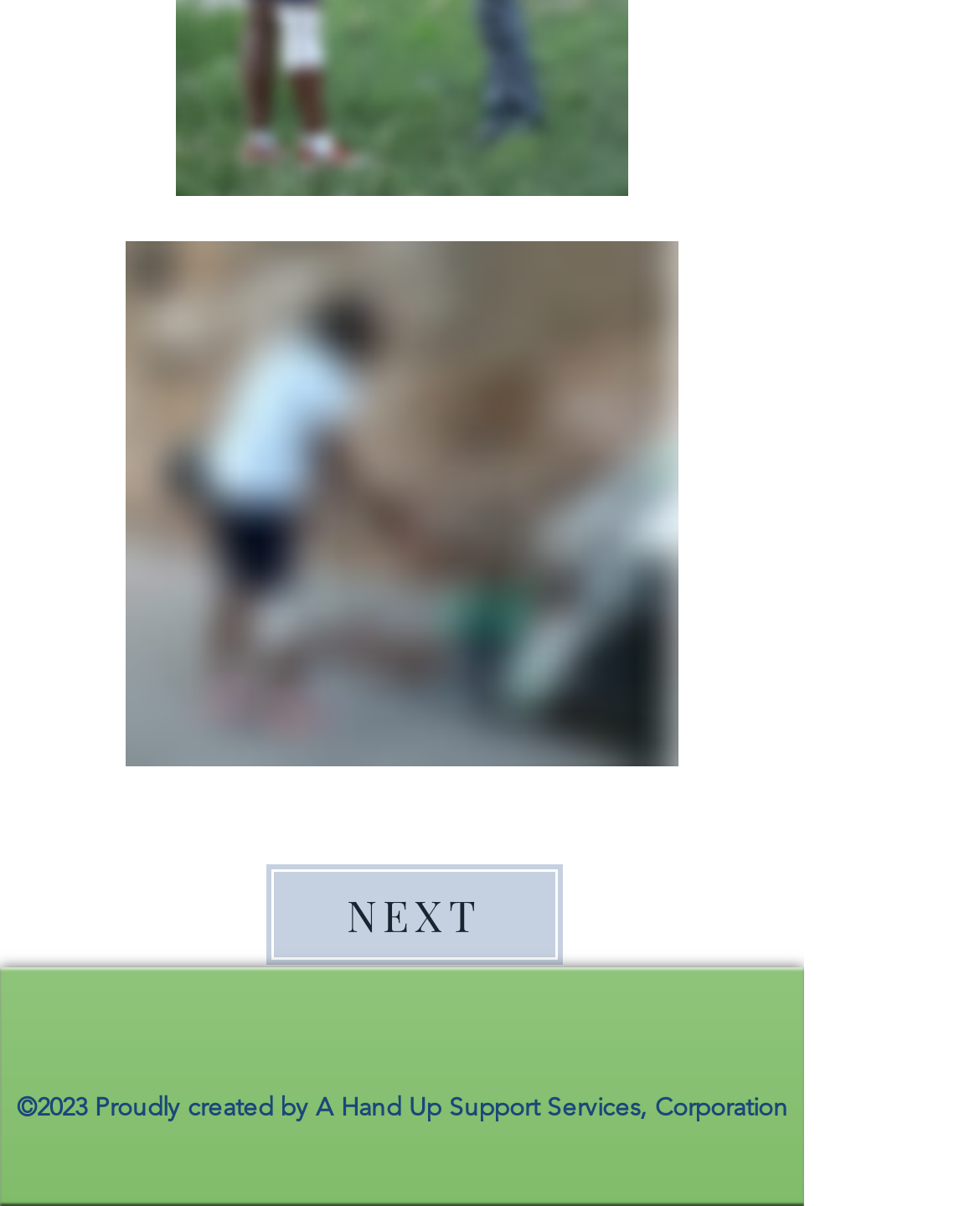Identify the bounding box coordinates for the UI element mentioned here: "aria-label="Facebook"". Provide the coordinates as four float values between 0 and 1, i.e., [left, top, right, bottom].

[0.308, 0.838, 0.359, 0.879]